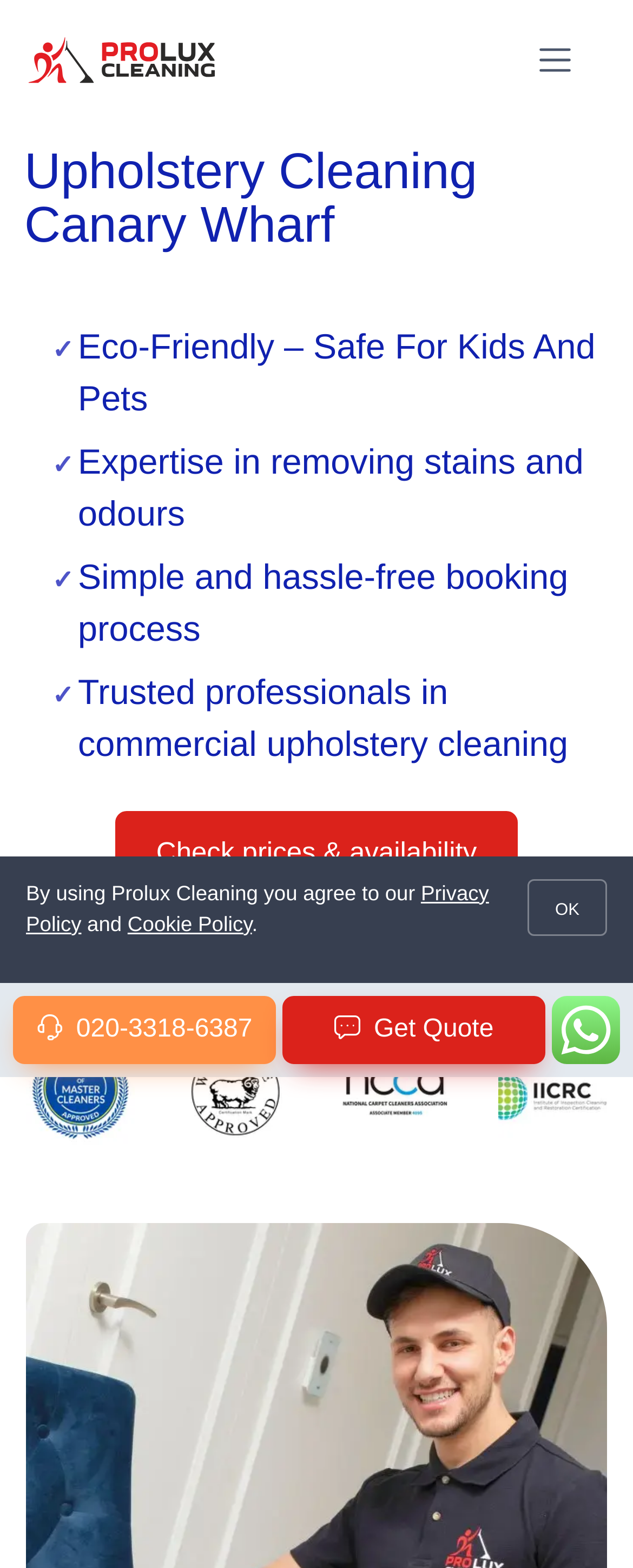Give the bounding box coordinates for the element described as: "alt="Certified IICRC Member Prolux Cleaning"".

[0.787, 0.661, 0.959, 0.73]